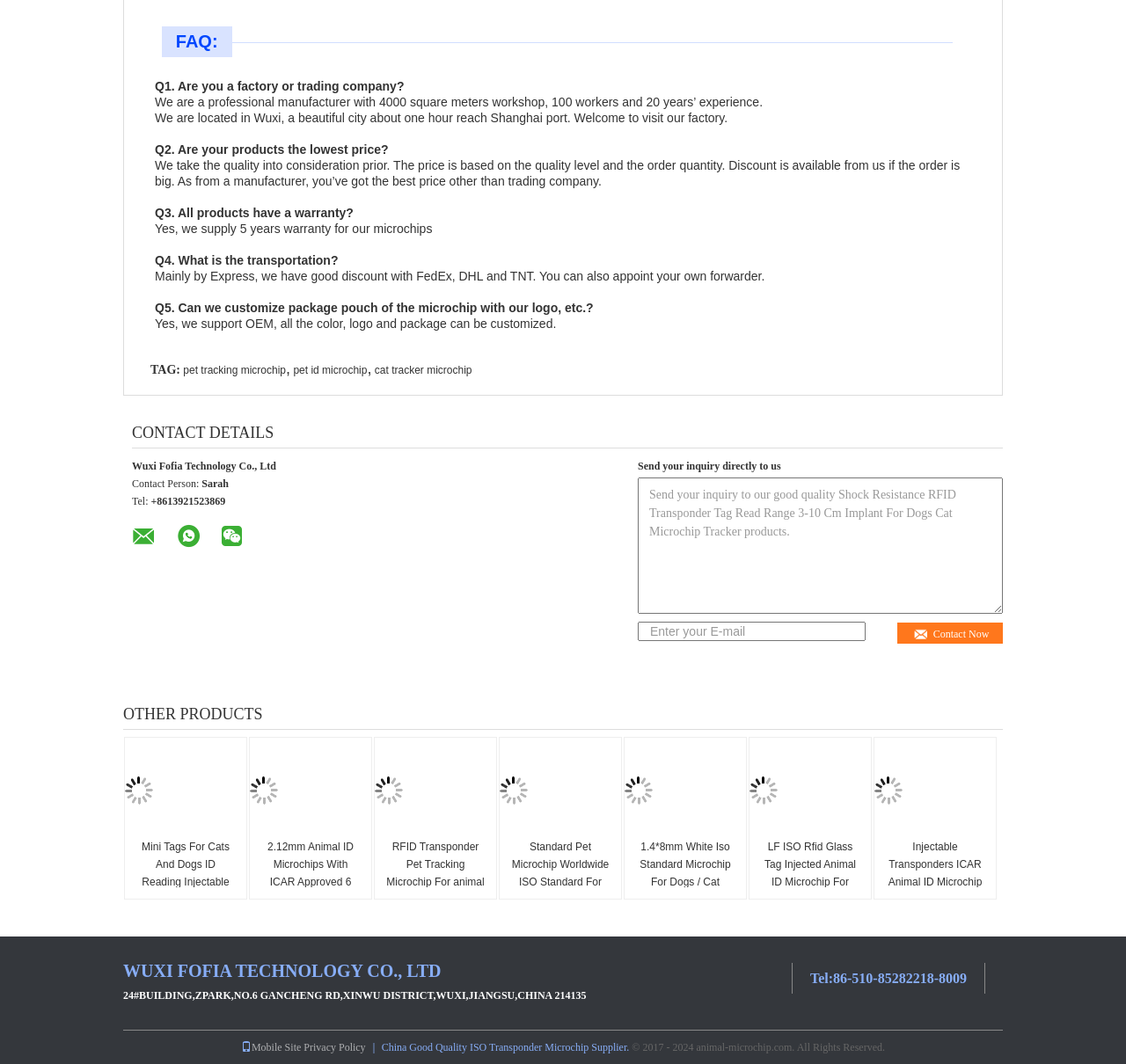Identify the coordinates of the bounding box for the element that must be clicked to accomplish the instruction: "Visit the 'pet tracking microchip' page".

[0.163, 0.342, 0.254, 0.354]